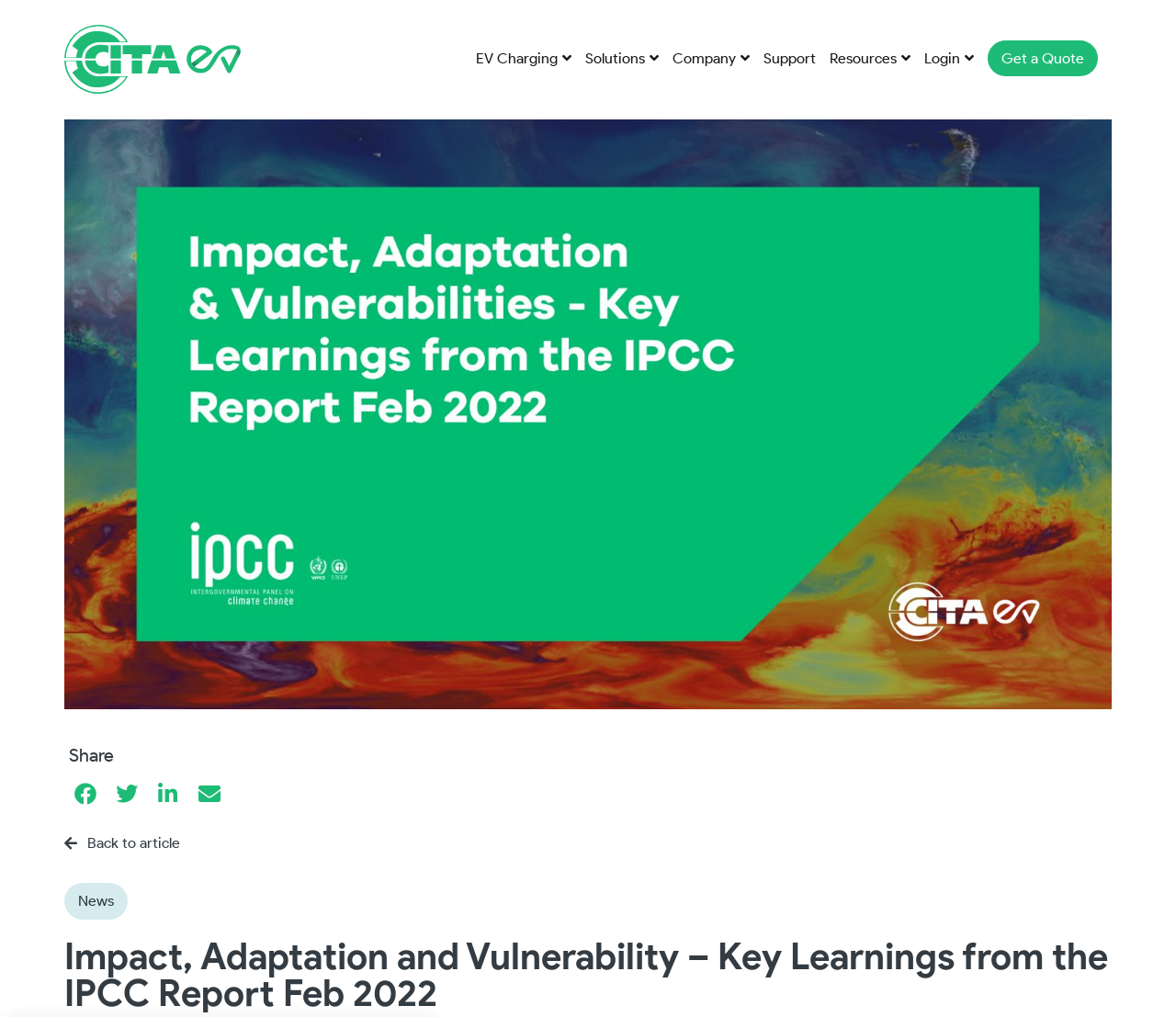Please determine the bounding box coordinates for the element that should be clicked to follow these instructions: "Go to Company page".

[0.572, 0.049, 0.637, 0.066]